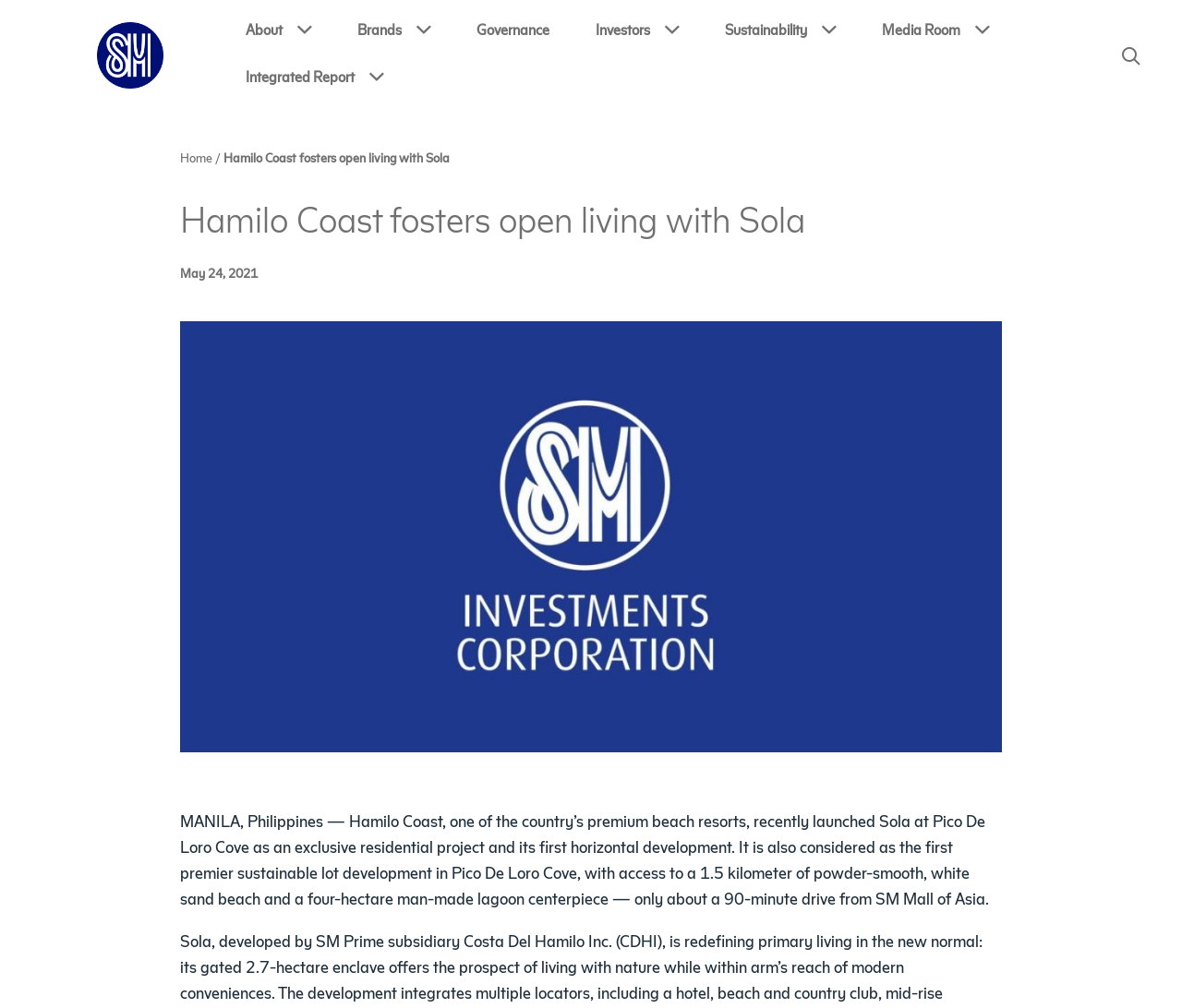Determine the webpage's heading and output its text content.

Hamilo Coast fosters open living with Sola